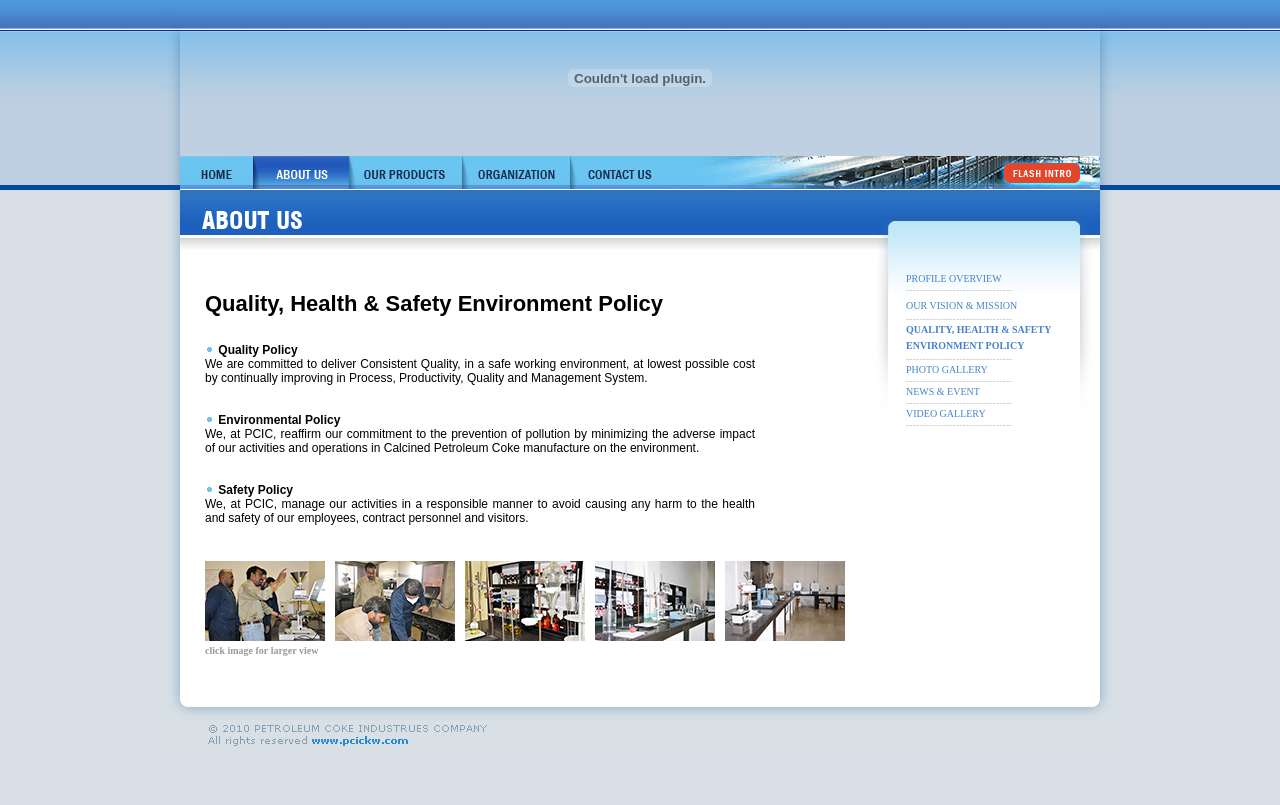What is the company's vision and mission?
Please provide a single word or phrase as your answer based on the image.

Not explicitly stated